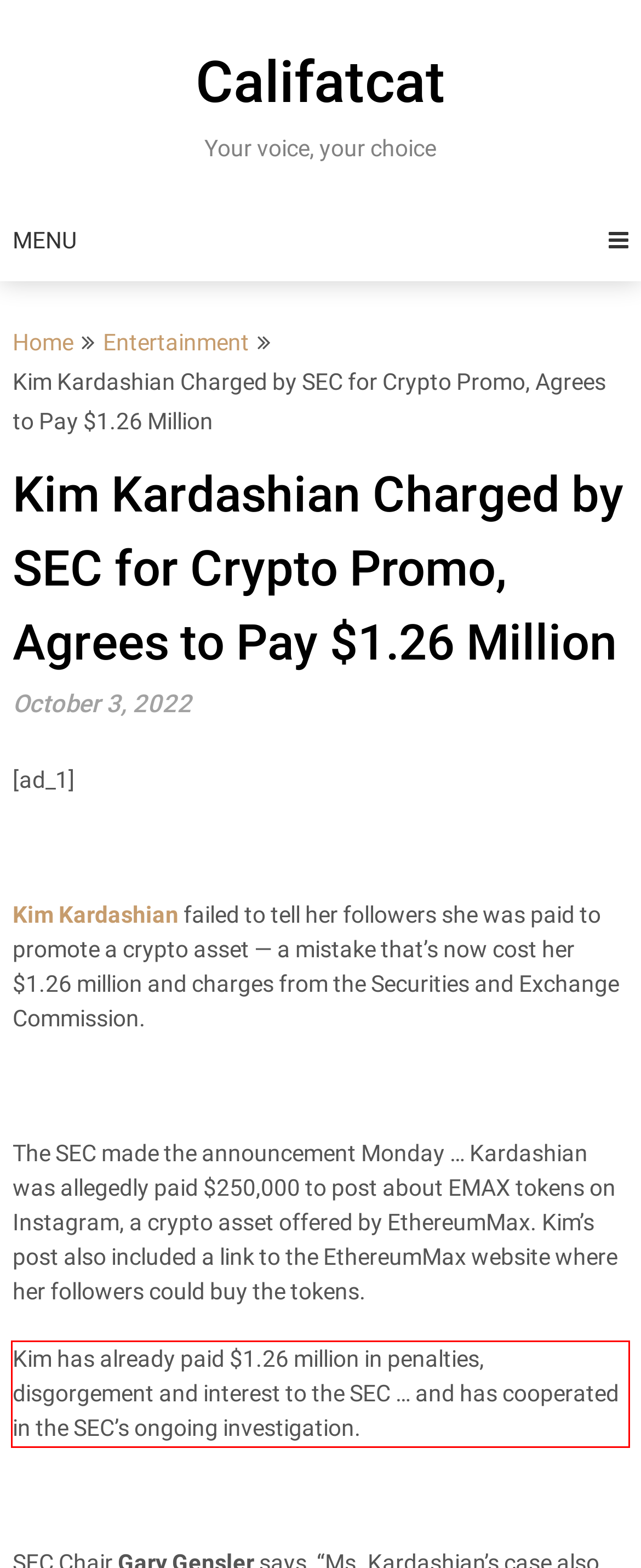Perform OCR on the text inside the red-bordered box in the provided screenshot and output the content.

Kim has already paid $1.26 million in penalties, disgorgement and interest to the SEC … and has cooperated in the SEC’s ongoing investigation.